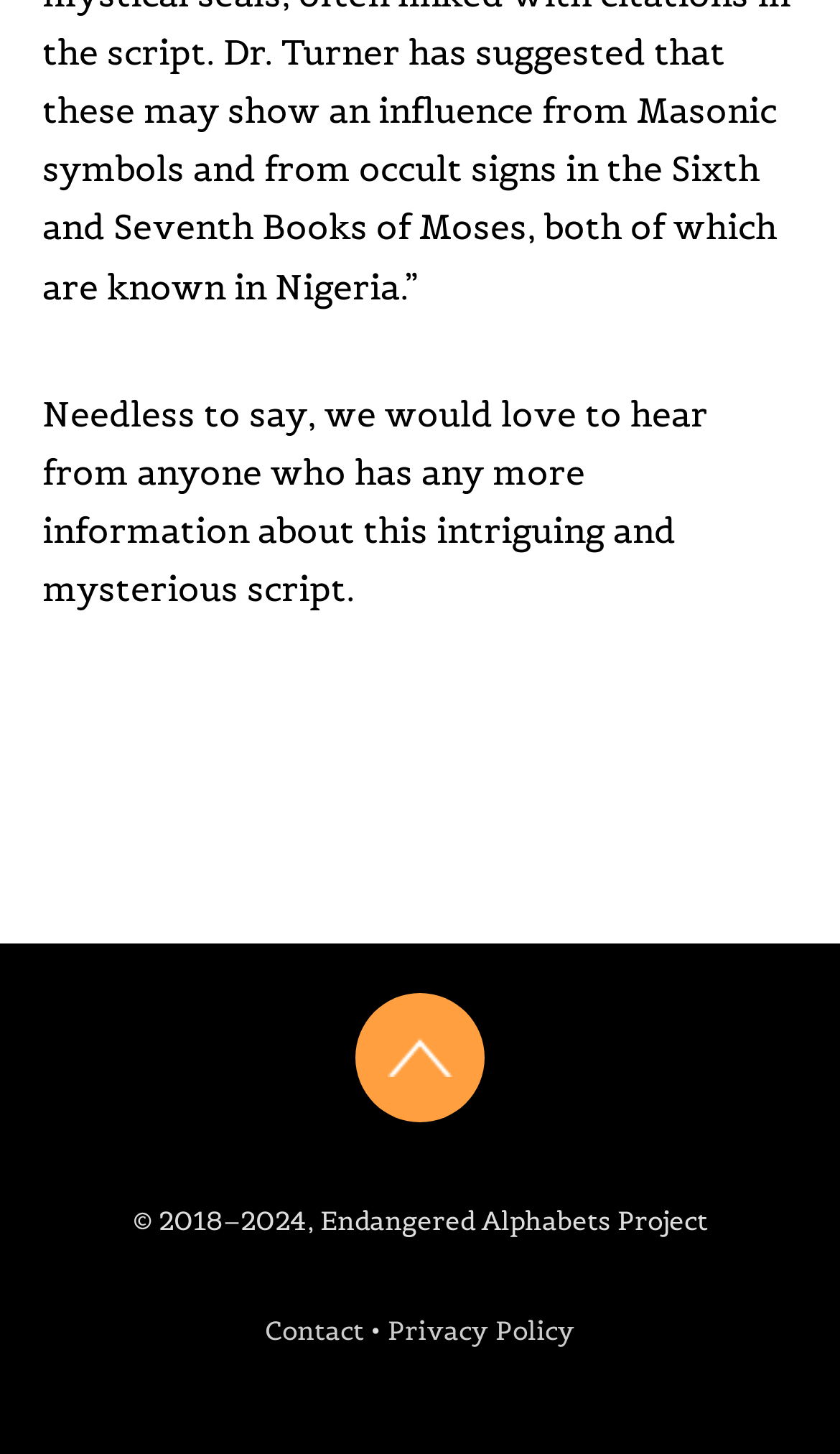Reply to the question below using a single word or brief phrase:
What is the purpose of the 'Back to Top' link?

To go back to the top